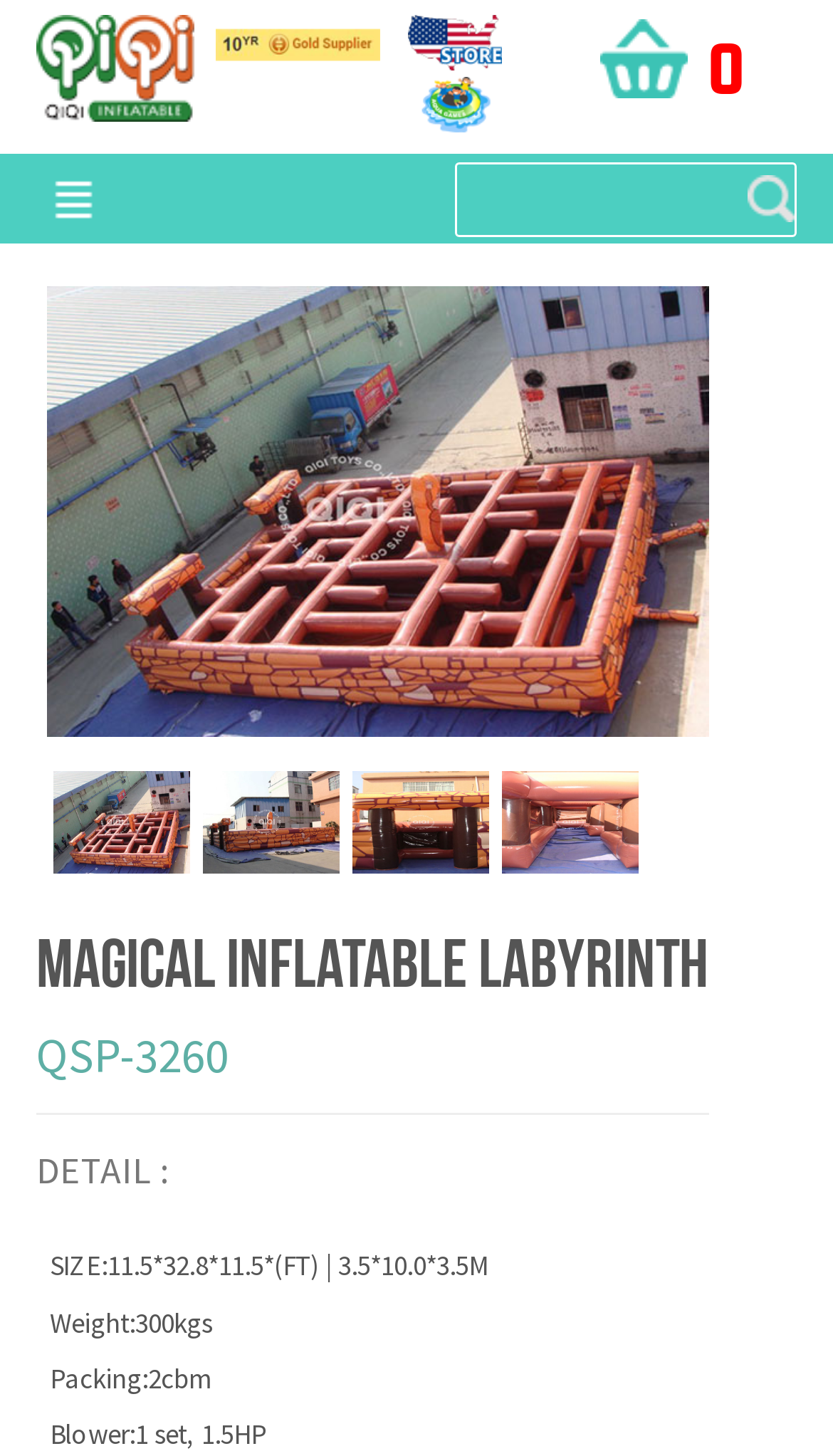Given the following UI element description: "()", find the bounding box coordinates in the webpage screenshot.

[0.721, 0.014, 0.839, 0.081]